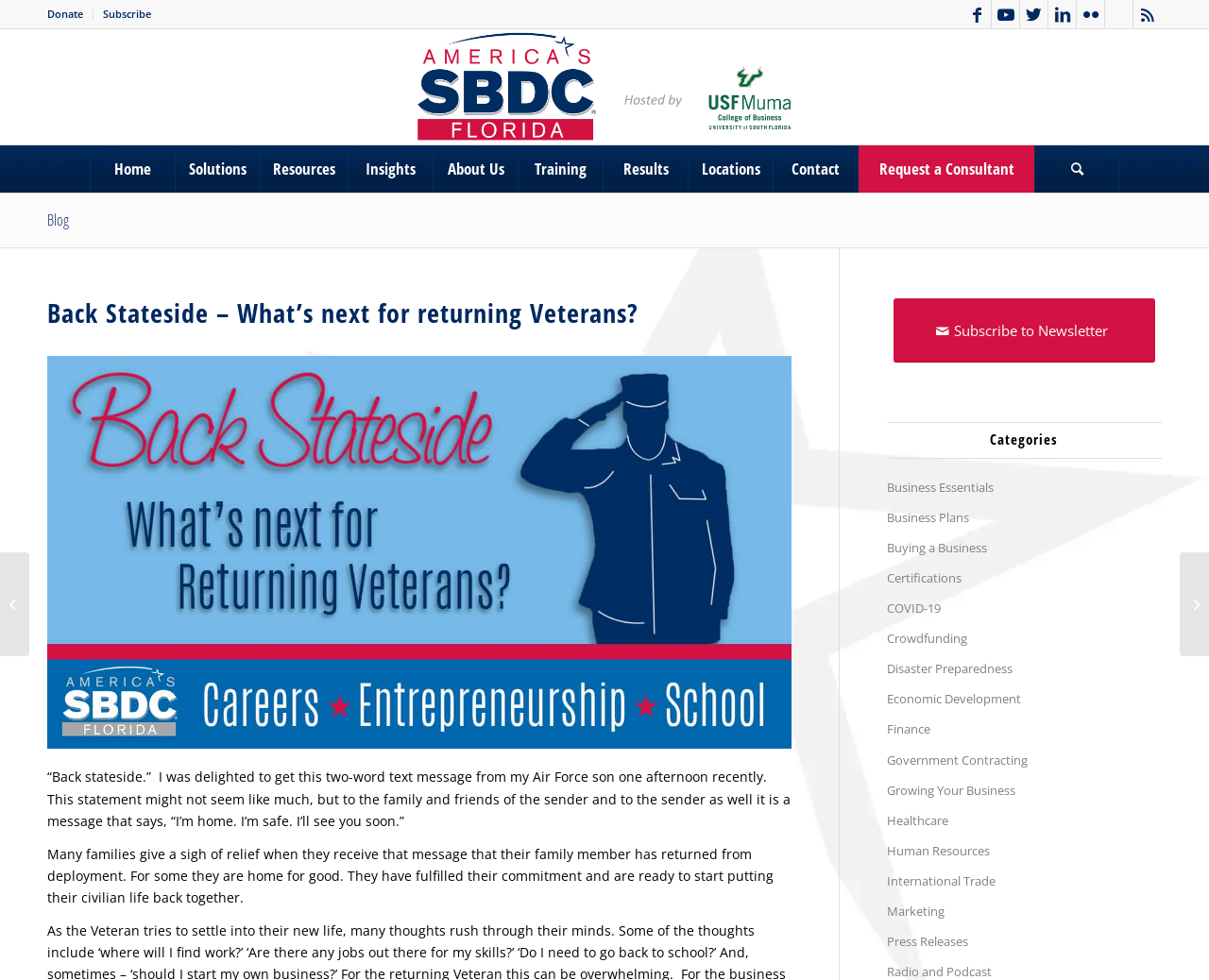Please provide a one-word or short phrase answer to the question:
What is the purpose of the 'Request a Consultant' link?

To request a consultant